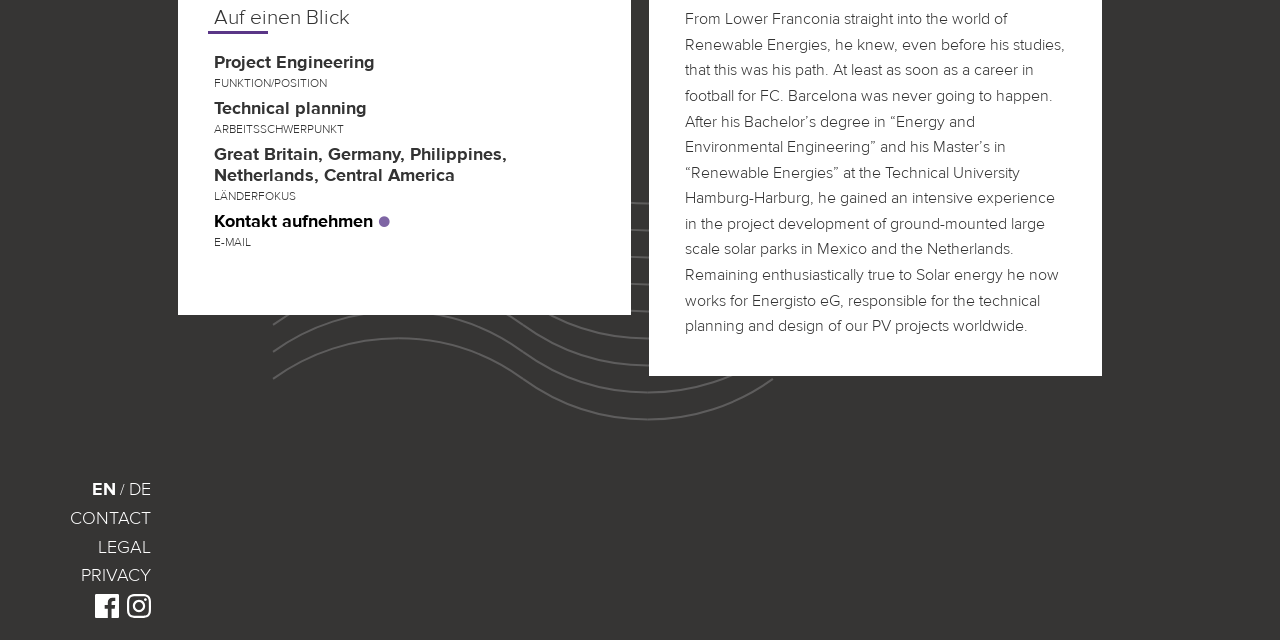Please find the bounding box for the following UI element description. Provide the coordinates in (top-left x, top-left y, bottom-right x, bottom-right y) format, with values between 0 and 1: Privacy

[0.063, 0.882, 0.118, 0.918]